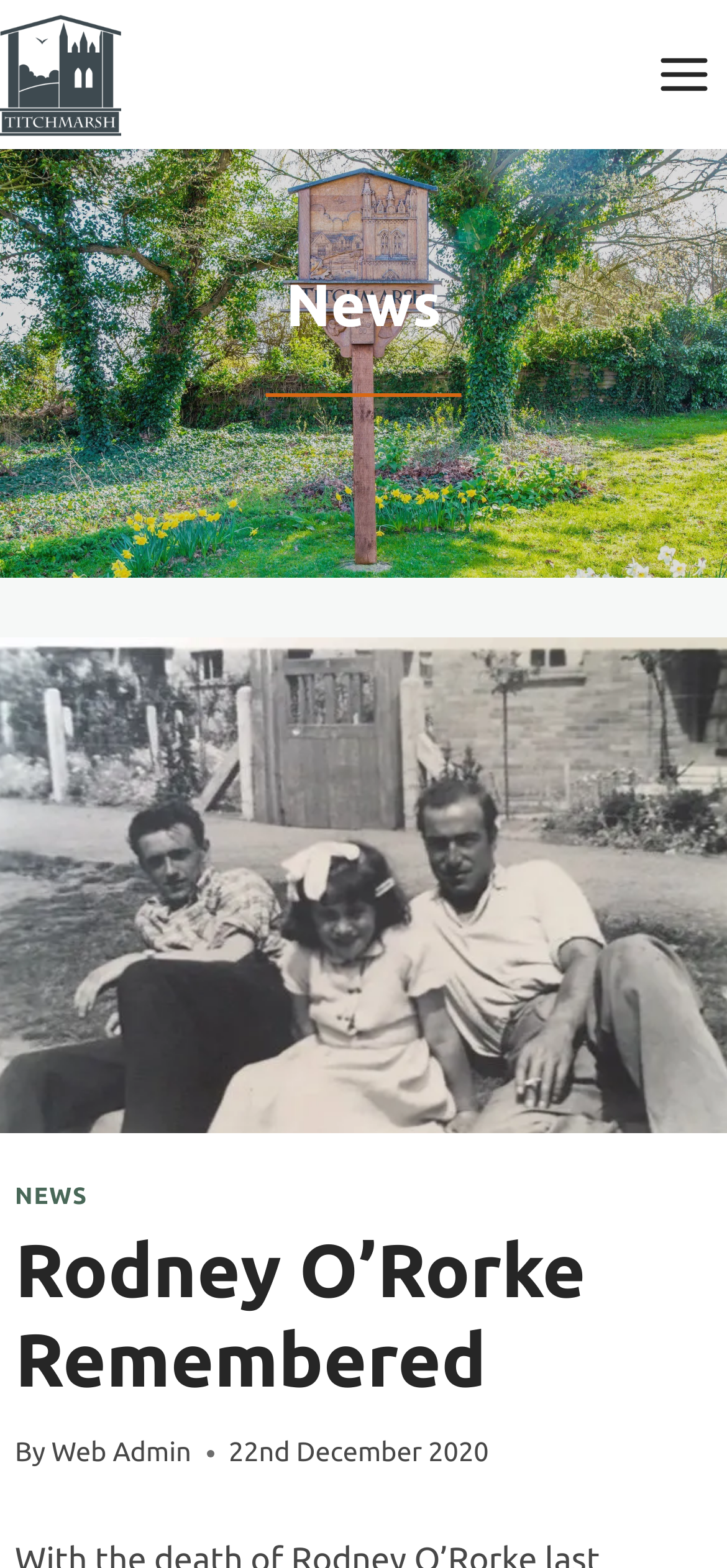Who is the author of the article?
Please provide a comprehensive answer based on the visual information in the image.

The author of the article can be found by looking at the link 'Web Admin' which is a sub-element of the HeaderAsNonLandmark element and is preceded by the text 'By'.